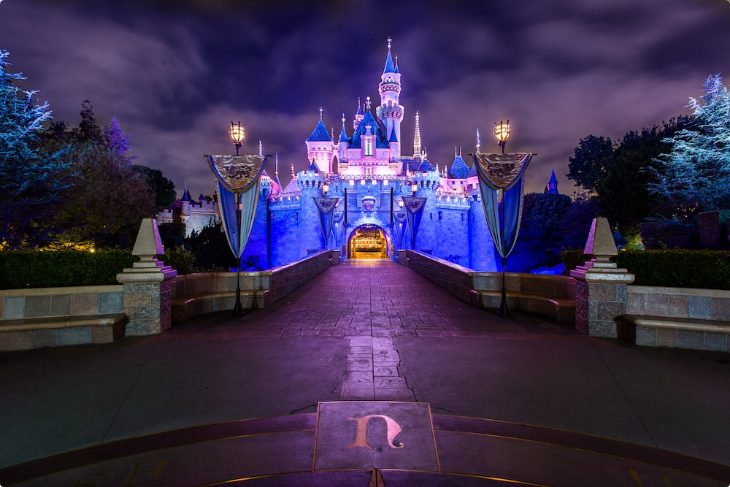What is the atmosphere of the evening sky?
Please respond to the question with a detailed and thorough explanation.

The caption describes the clouds above as suggesting a 'serene evening sky', implying a peaceful and calm atmosphere.